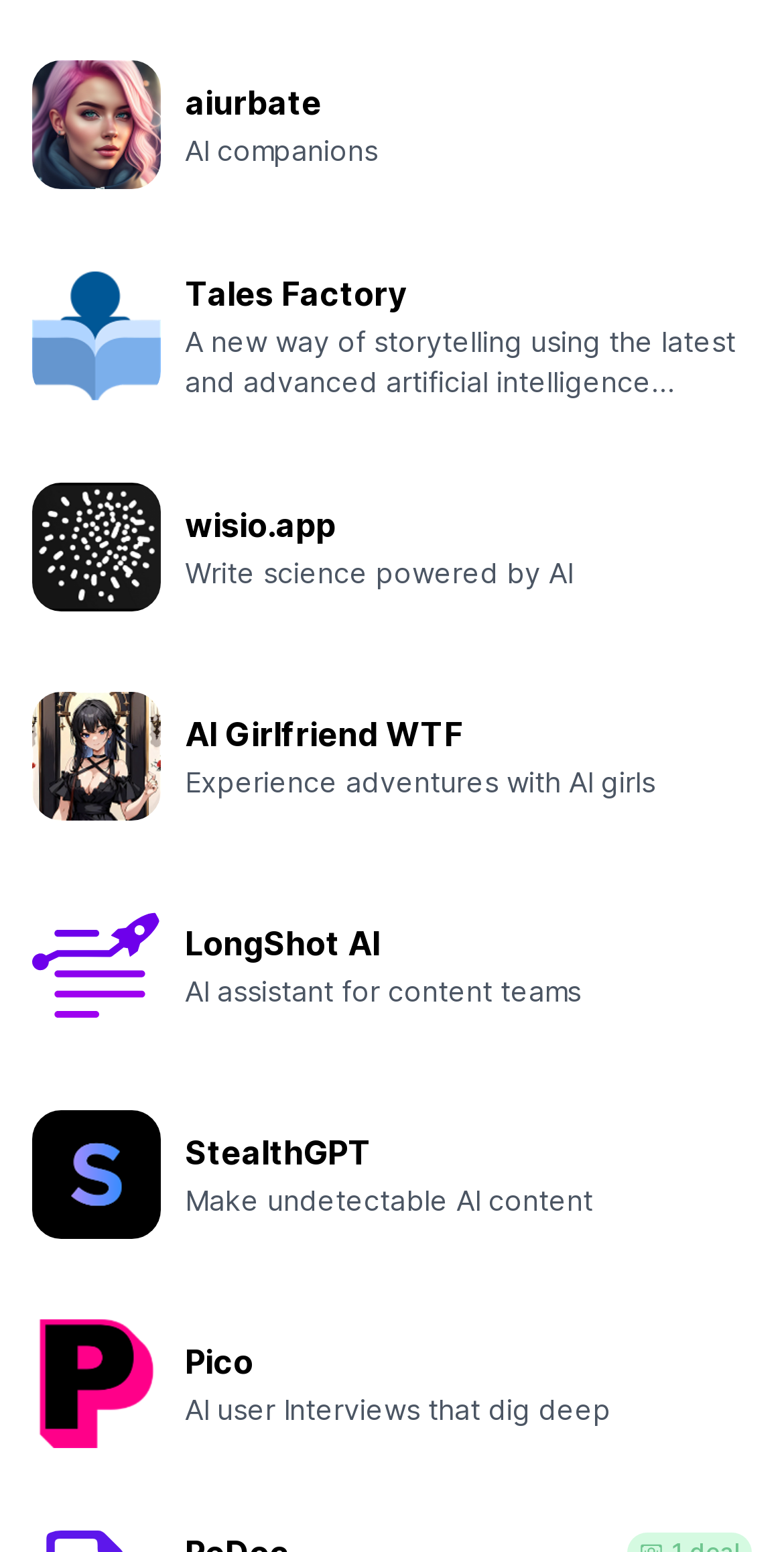Please look at the image and answer the question with a detailed explanation: What is the purpose of LongShot AI?

I found the logo of LongShot AI on the webpage and read the accompanying text, which describes it as an AI assistant for content teams.